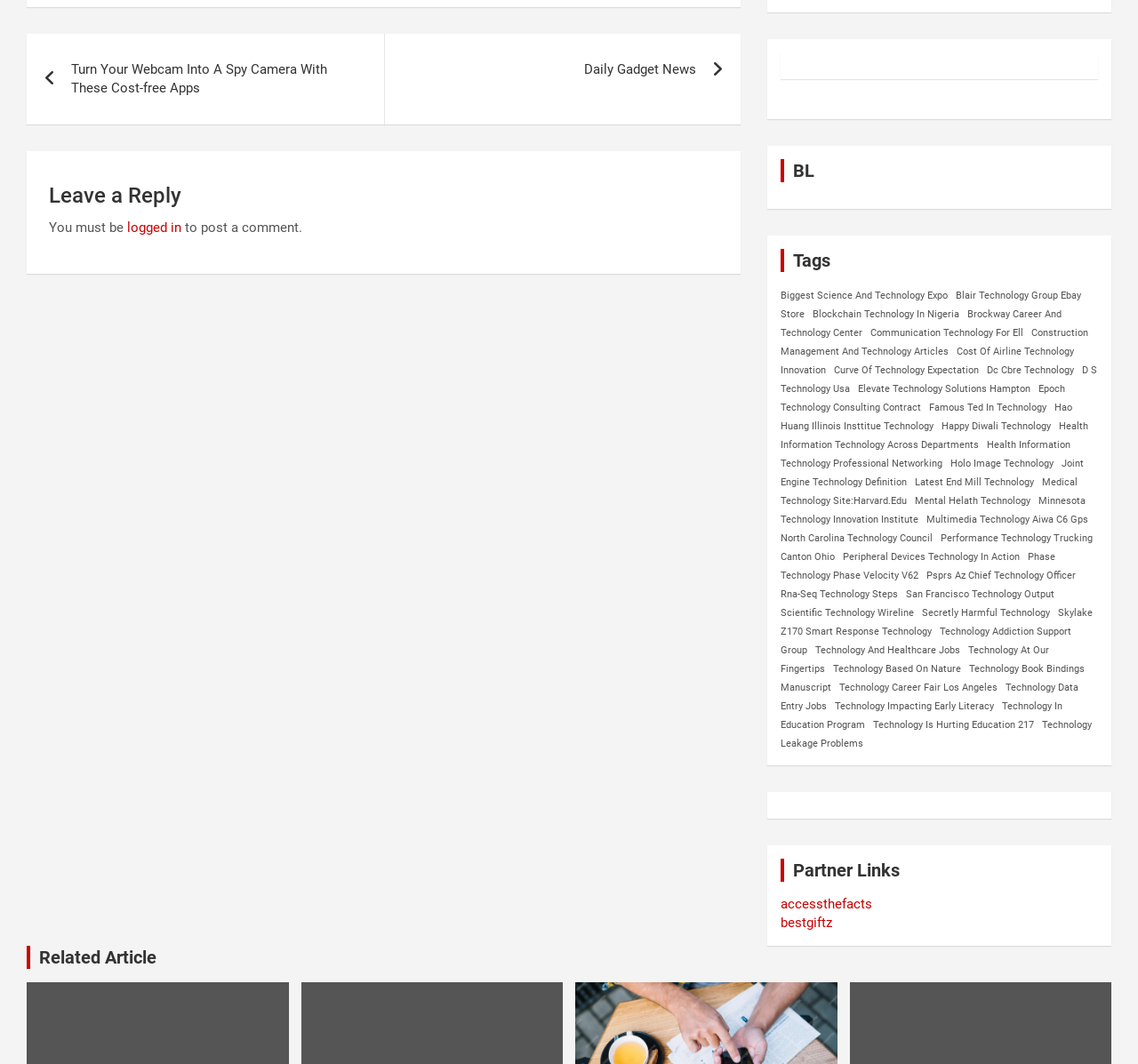What is the title of the section at the bottom of the webpage? Please answer the question using a single word or phrase based on the image.

Partner Links